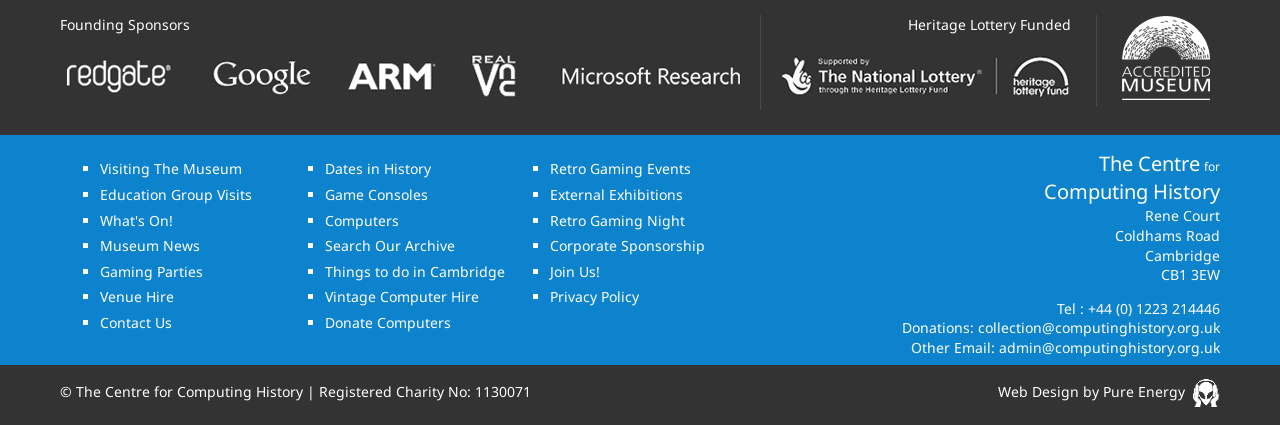Answer with a single word or phrase: 
What is the name of the museum?

The Centre for Computing History